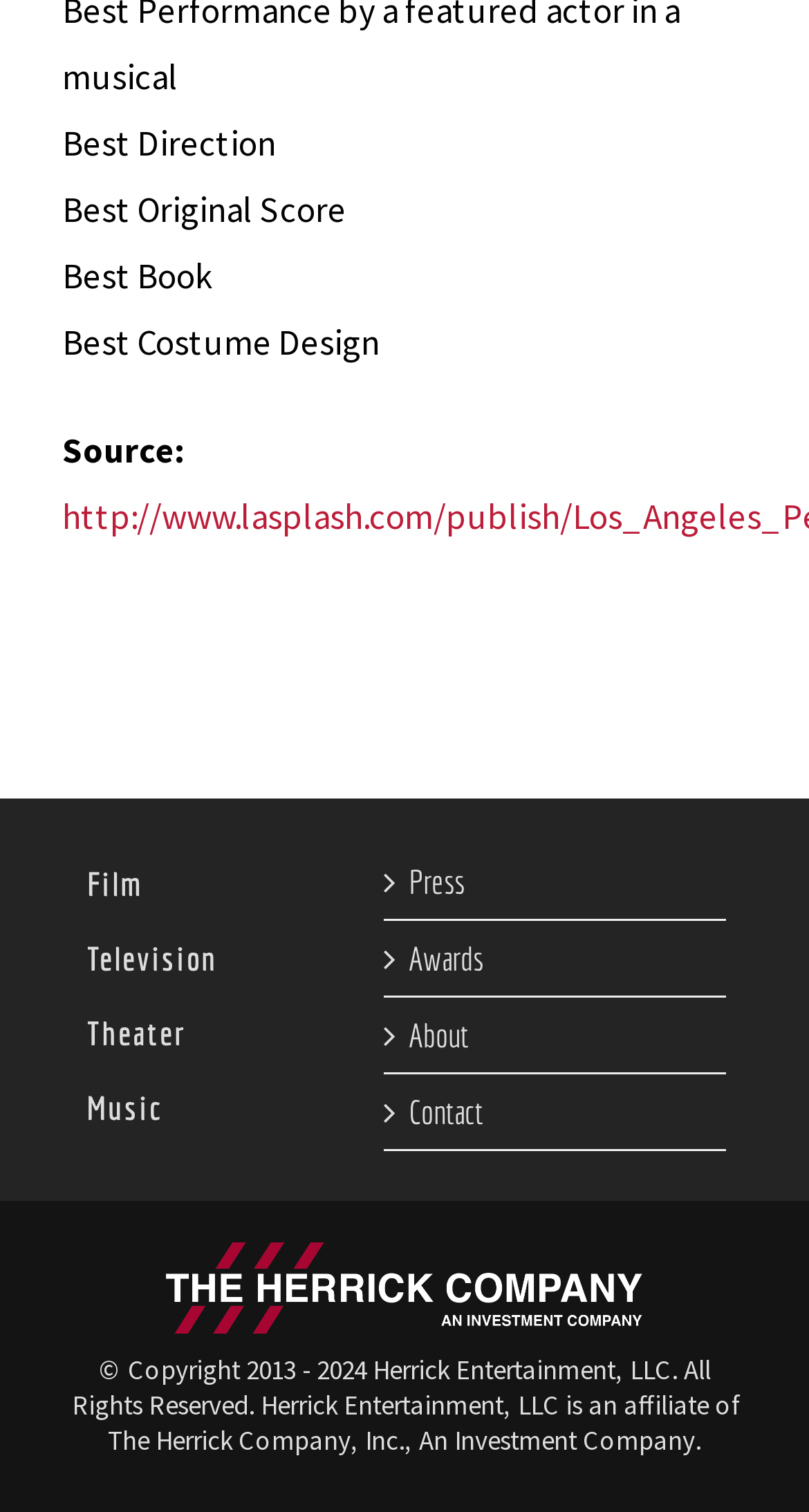Please identify the bounding box coordinates of the element I need to click to follow this instruction: "Click on Press".

[0.505, 0.561, 0.872, 0.605]